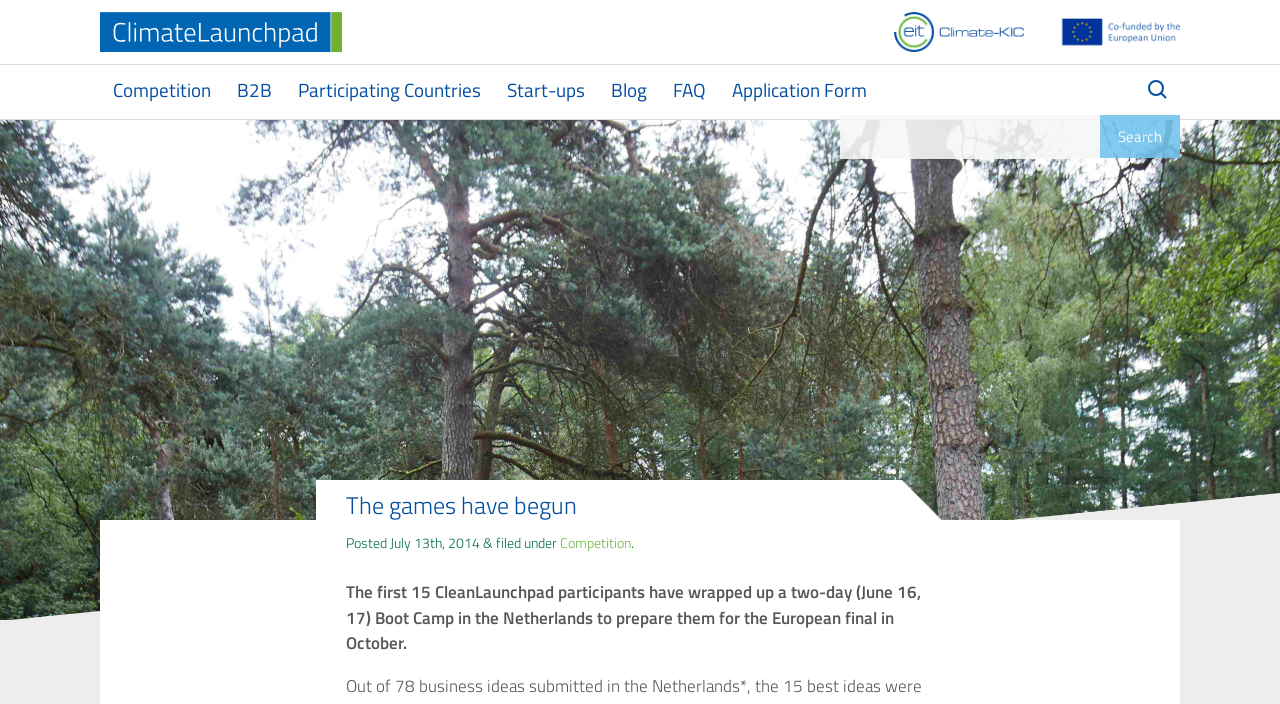Provide the bounding box coordinates of the HTML element this sentence describes: "Participating Countries". The bounding box coordinates consist of four float numbers between 0 and 1, i.e., [left, top, right, bottom].

[0.223, 0.108, 0.385, 0.152]